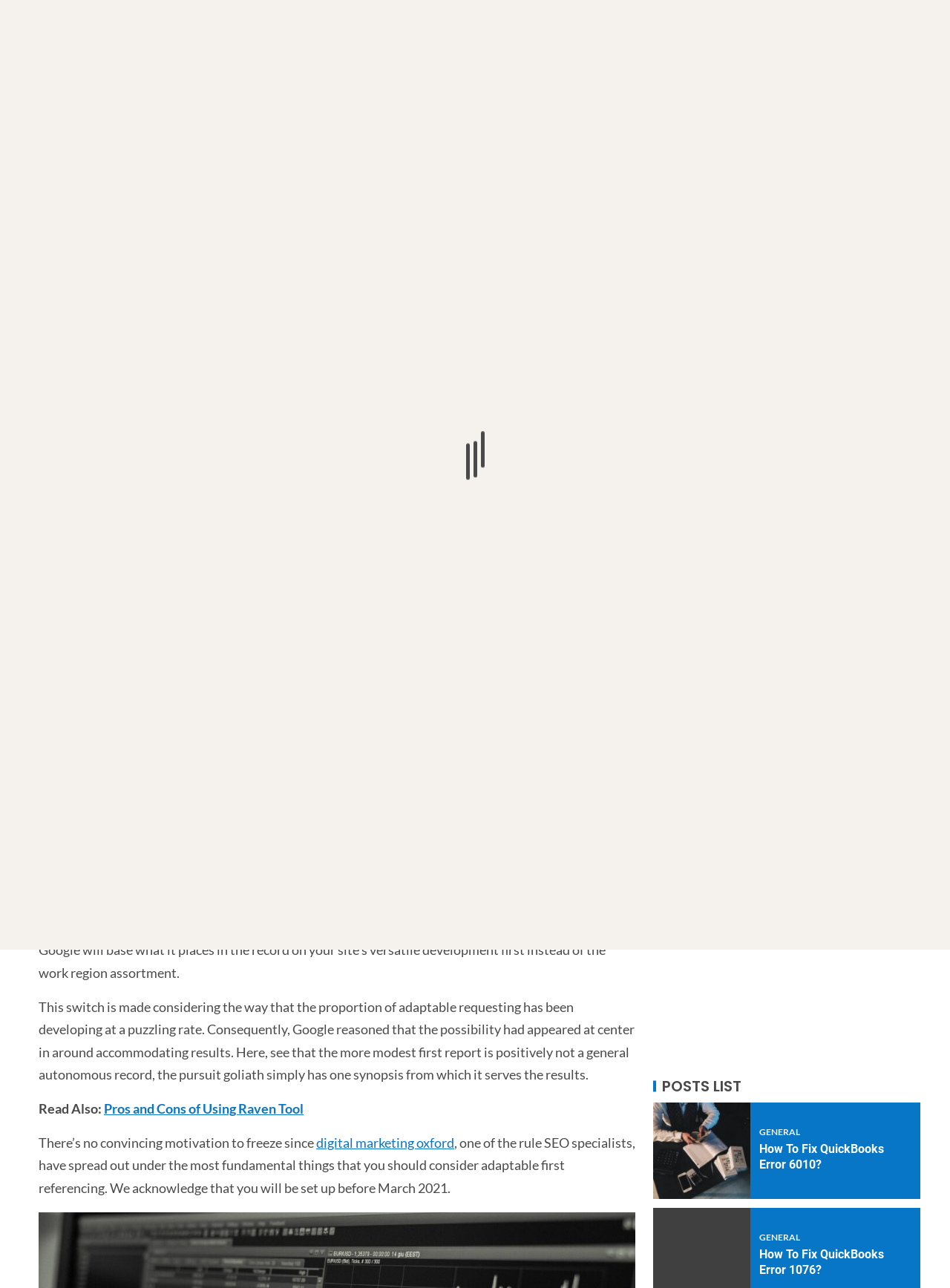Predict the bounding box of the UI element based on this description: "Home".

[0.031, 0.097, 0.069, 0.11]